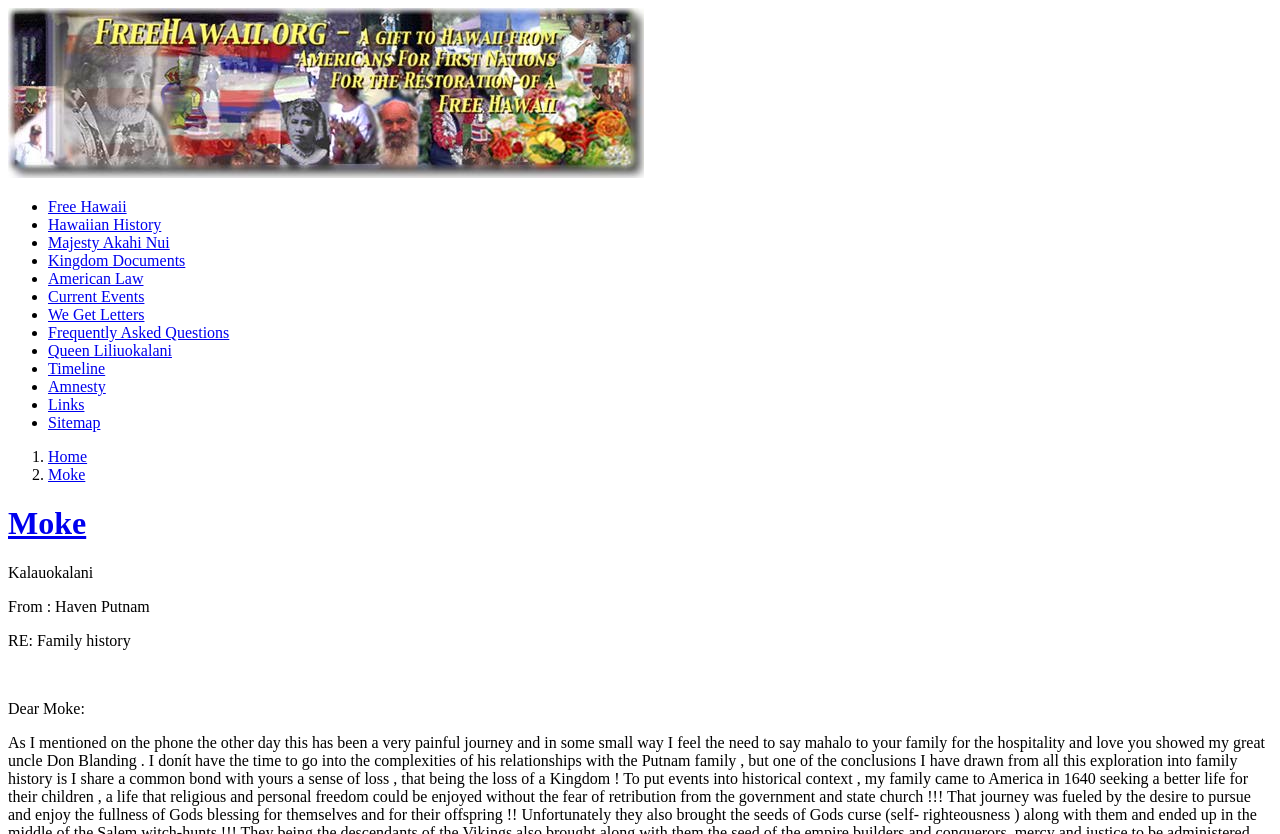Bounding box coordinates are specified in the format (top-left x, top-left y, bottom-right x, bottom-right y). All values are floating point numbers bounded between 0 and 1. Please provide the bounding box coordinate of the region this sentence describes: Sitemap

[0.038, 0.496, 0.078, 0.517]